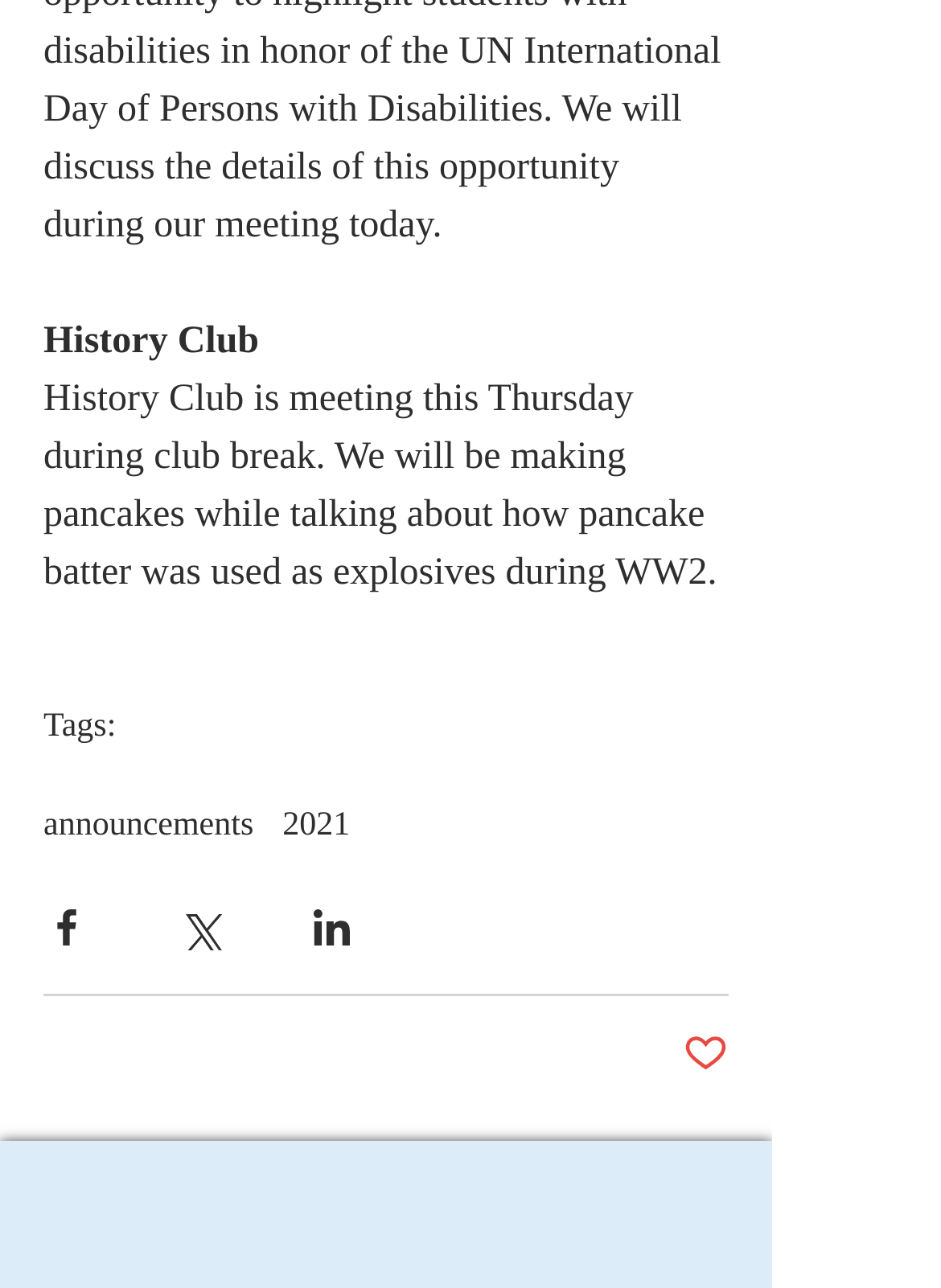Show me the bounding box coordinates of the clickable region to achieve the task as per the instruction: "Click the Post not marked as liked button".

[0.726, 0.8, 0.774, 0.839]